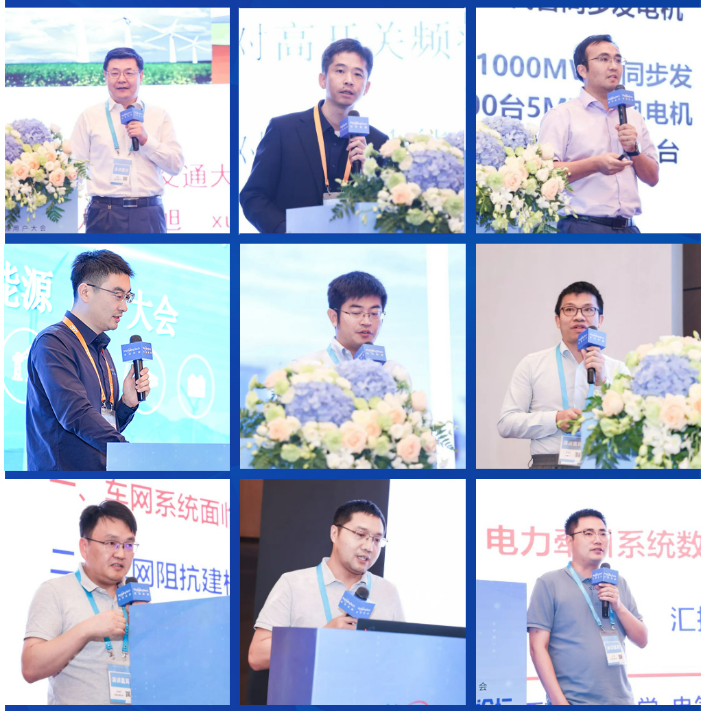What do the presenters wear?
Give a detailed explanation using the information visible in the image.

Each presenter wears a badge, which is likely to be an identification or a name tag, and has a microphone in hand, illustrating the interactive nature of the event.